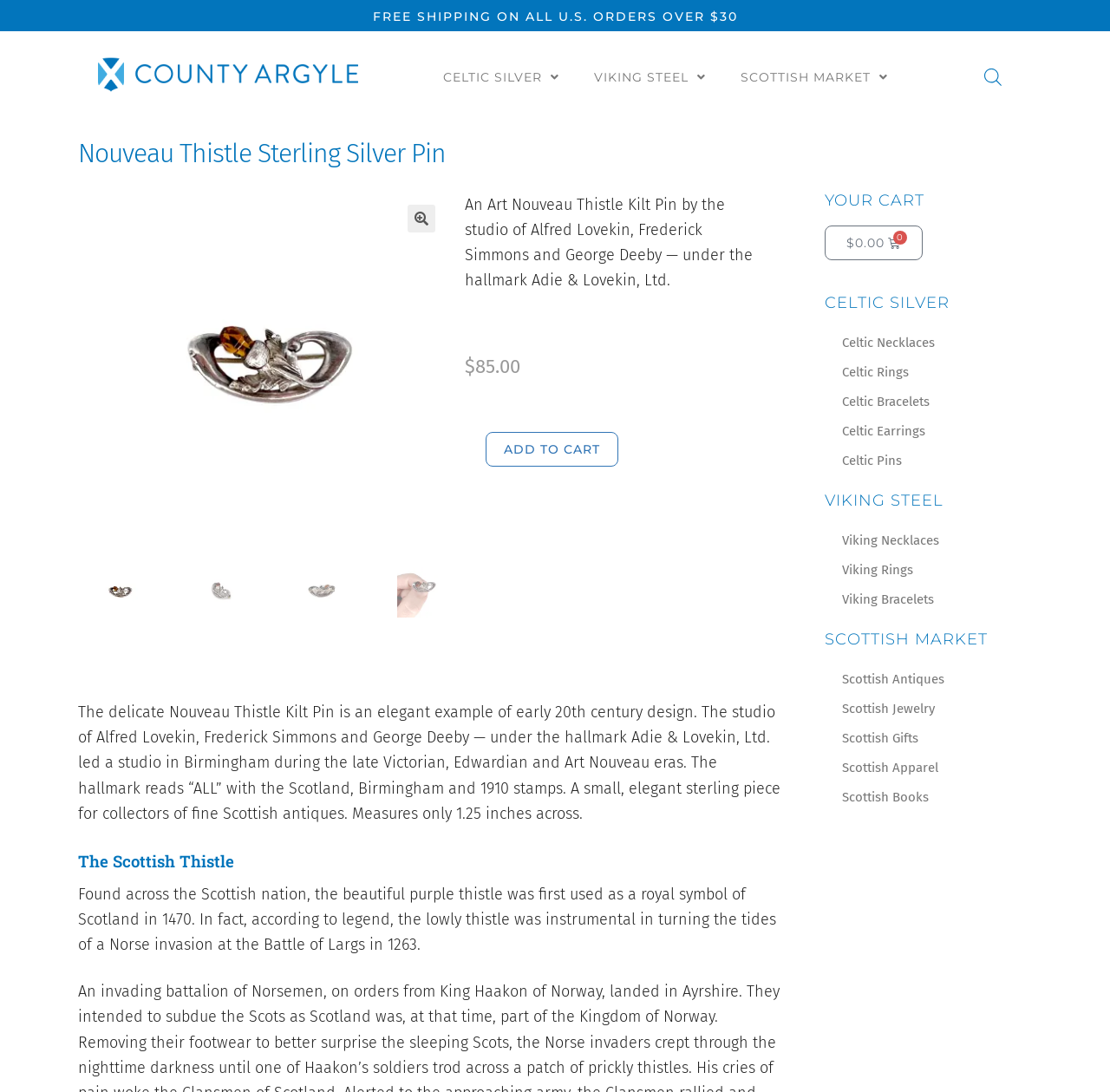What is the significance of the thistle in Scotland?
Analyze the screenshot and provide a detailed answer to the question.

I found the significance of the thistle in Scotland by reading the StaticText 'Found across the Scottish nation, the beautiful purple thistle was first used as a royal symbol of Scotland in 1470.' which explains the history of the thistle as a royal symbol.